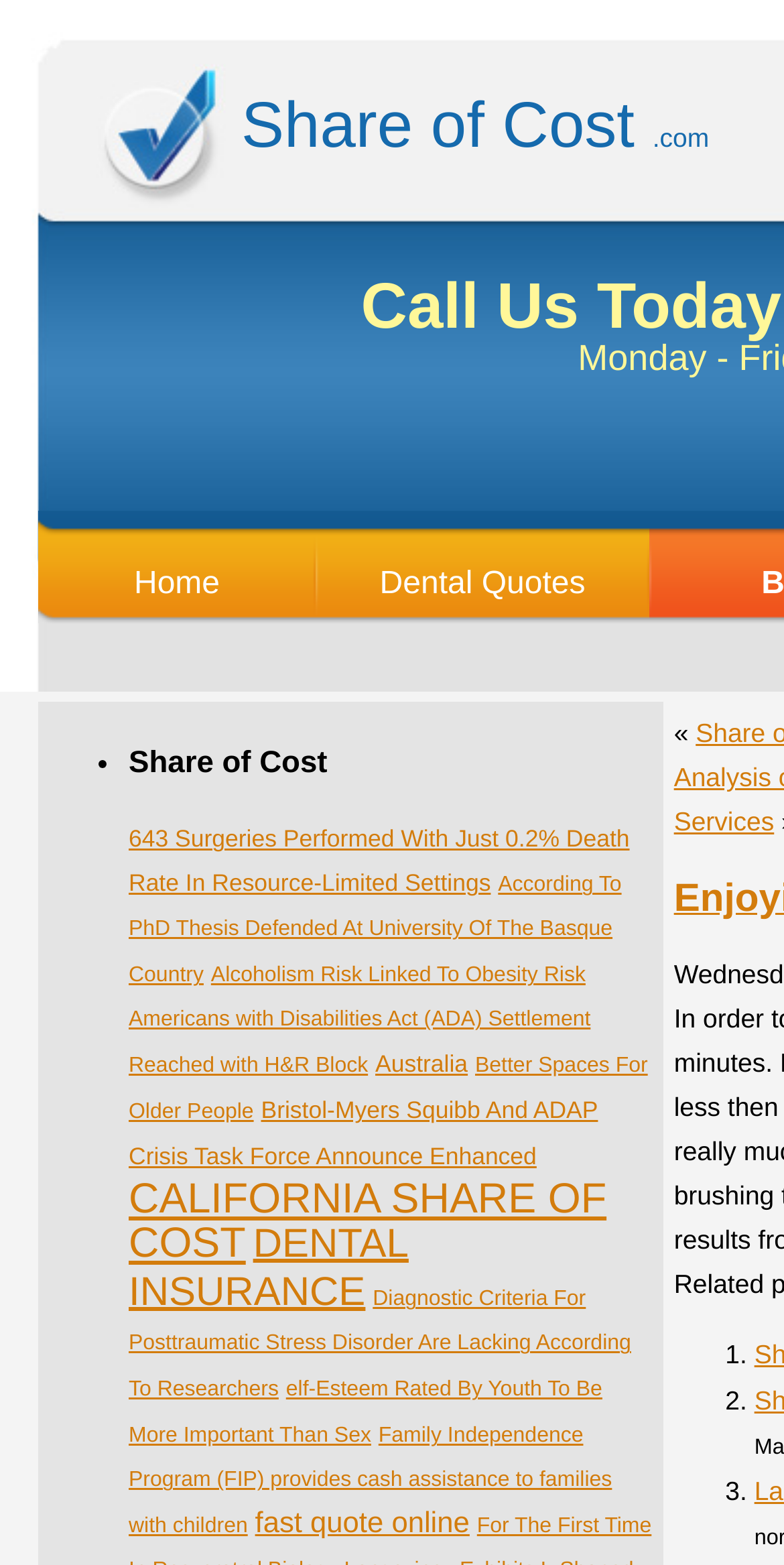Locate the bounding box coordinates of the clickable region to complete the following instruction: "Click on 'Home'."

[0.049, 0.326, 0.403, 0.419]